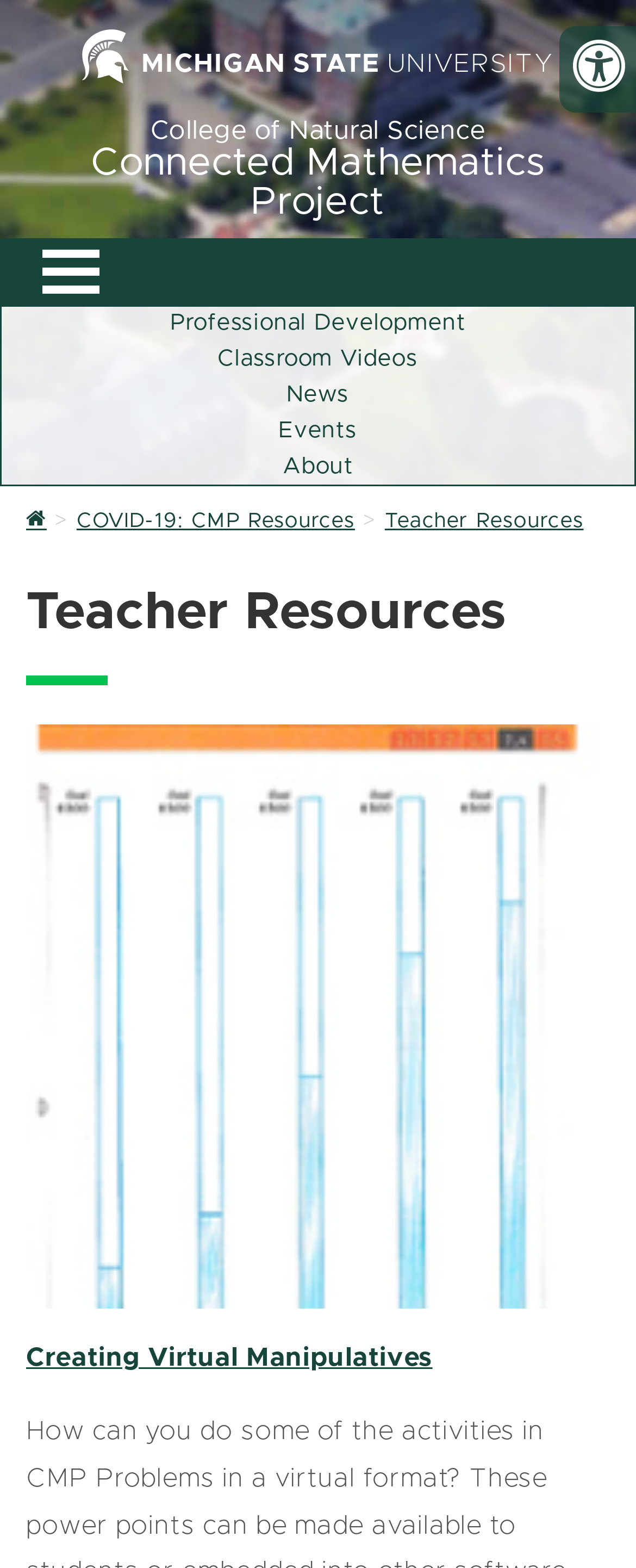Identify the bounding box for the UI element that is described as follows: "College of Natural Science".

[0.236, 0.075, 0.764, 0.092]